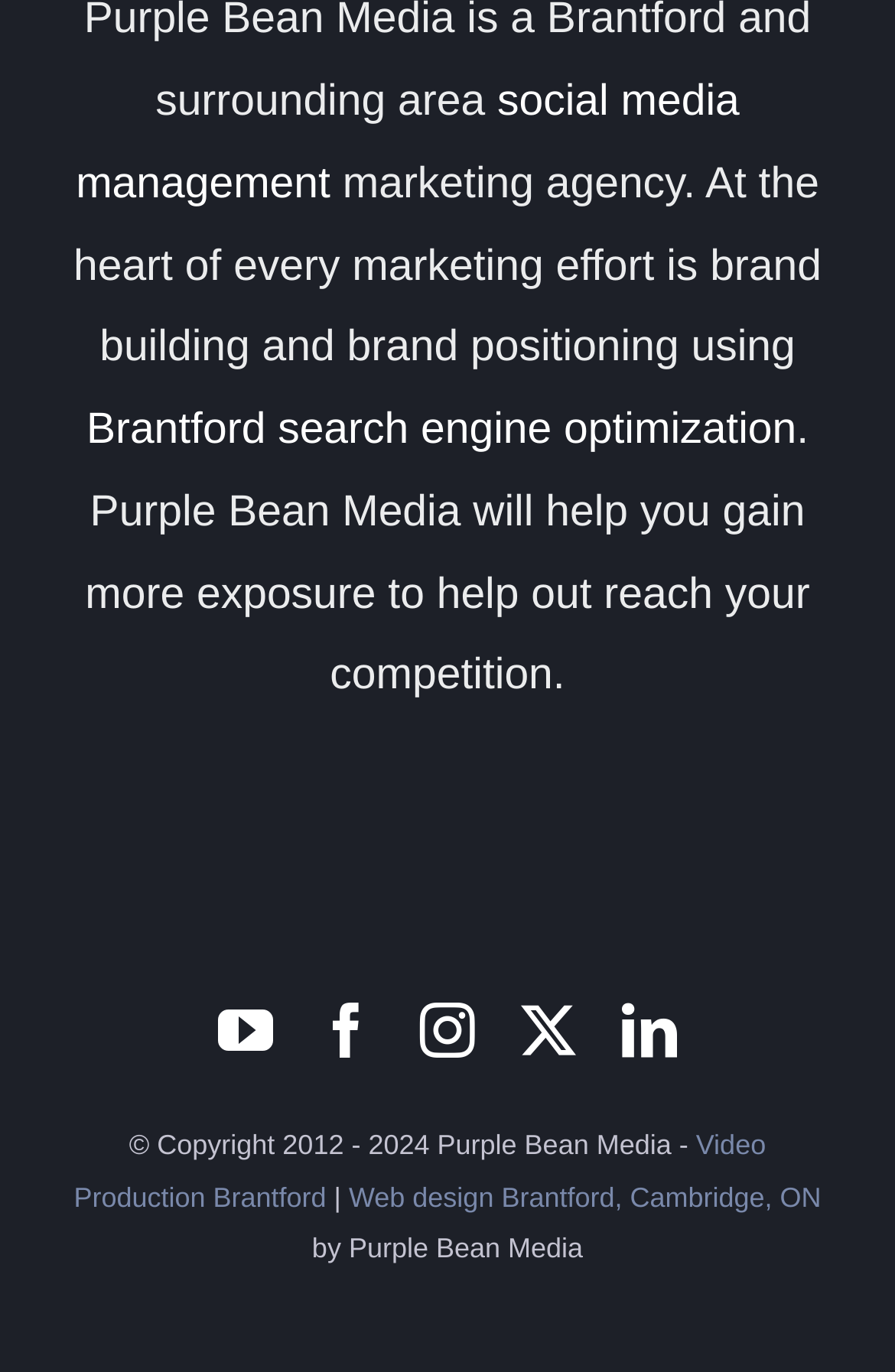Kindly determine the bounding box coordinates for the clickable area to achieve the given instruction: "watch videos on youtube".

[0.244, 0.731, 0.305, 0.771]